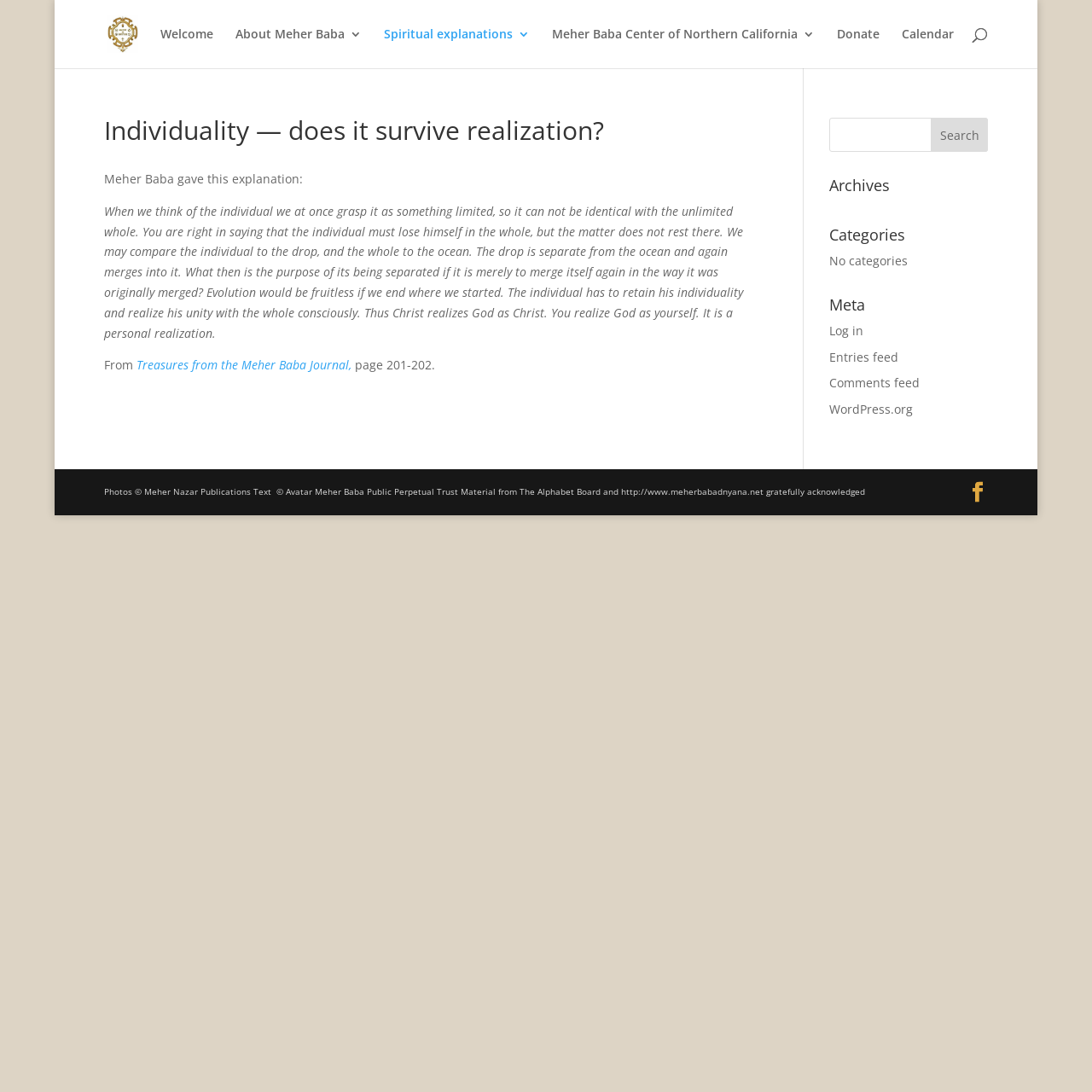Extract the main heading text from the webpage.

Individuality — does it survive realization?